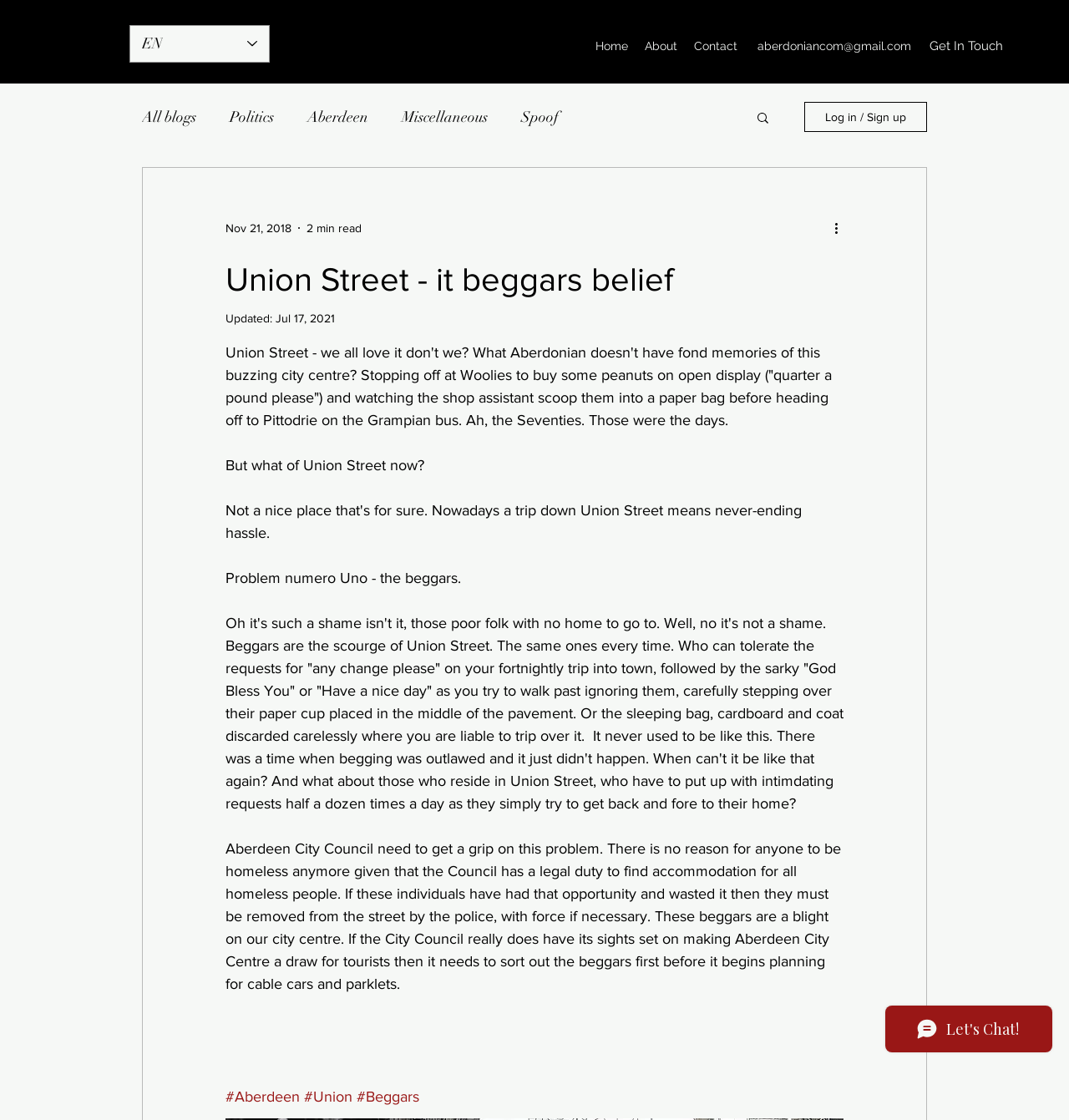Determine the bounding box coordinates of the clickable region to follow the instruction: "Visit the Facebook page".

None